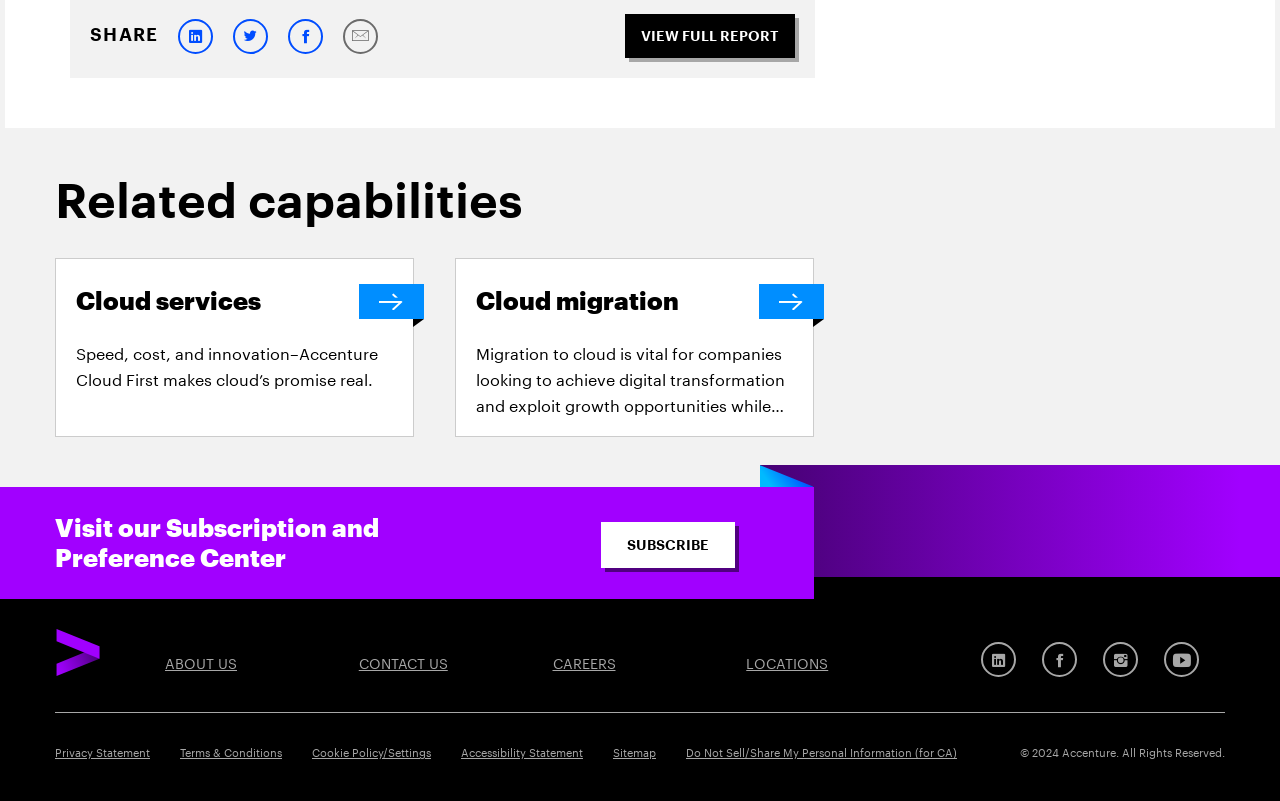Specify the bounding box coordinates of the element's area that should be clicked to execute the given instruction: "Browse categories". The coordinates should be four float numbers between 0 and 1, i.e., [left, top, right, bottom].

None